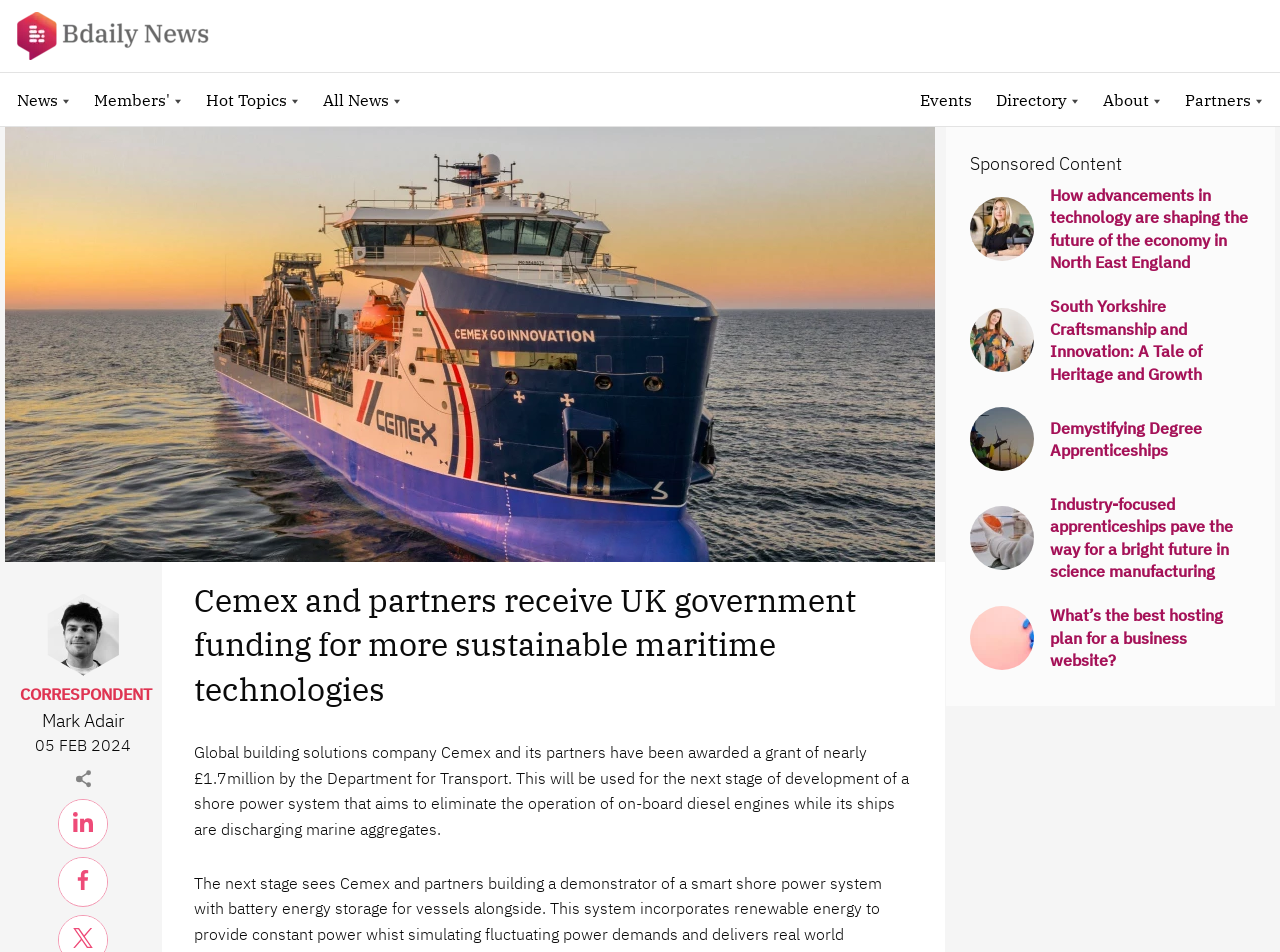Locate and generate the text content of the webpage's heading.

Cemex and partners receive UK government funding for more sustainable maritime technologies